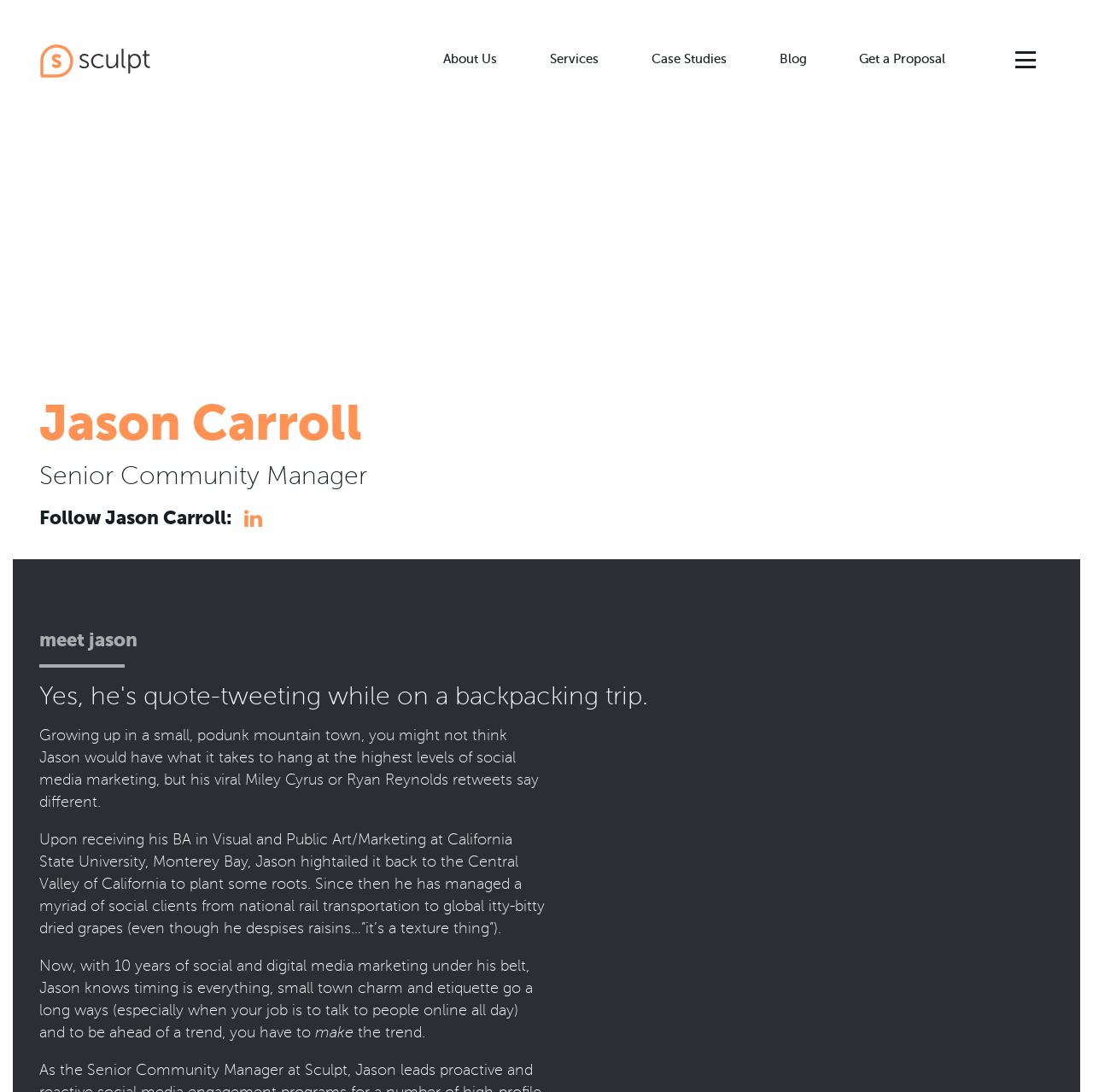Identify the bounding box coordinates necessary to click and complete the given instruction: "Follow Jason Carroll on social media".

[0.223, 0.467, 0.24, 0.482]